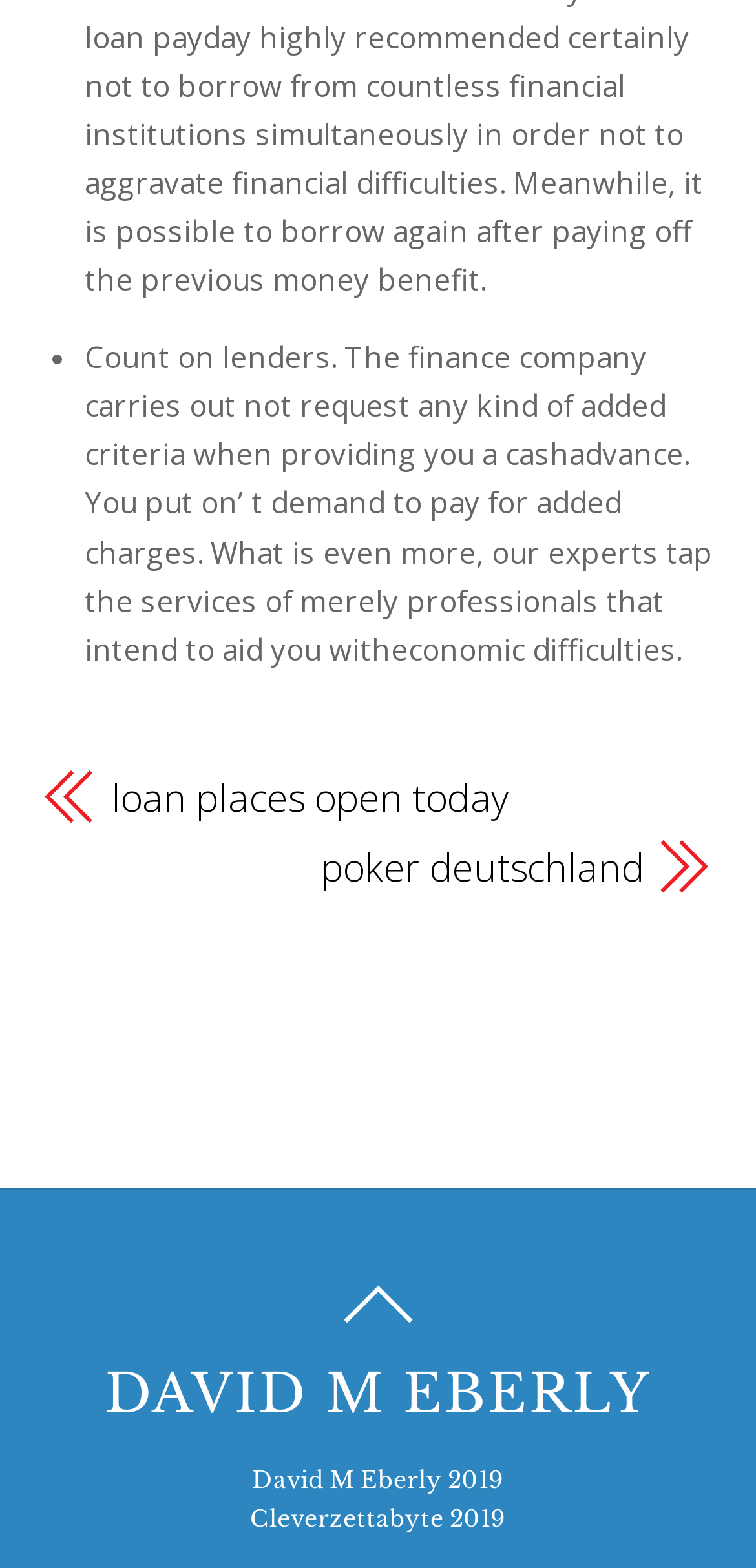Using the information from the screenshot, answer the following question thoroughly:
What is the tone of the webpage's content?

The tone of the webpage's content appears to be informative, as the StaticText elements provide information about cash advances and lenders without expressing a personal opinion or emotion. The language used is formal and objective, suggesting that the webpage is intended to educate or inform readers about financial services.